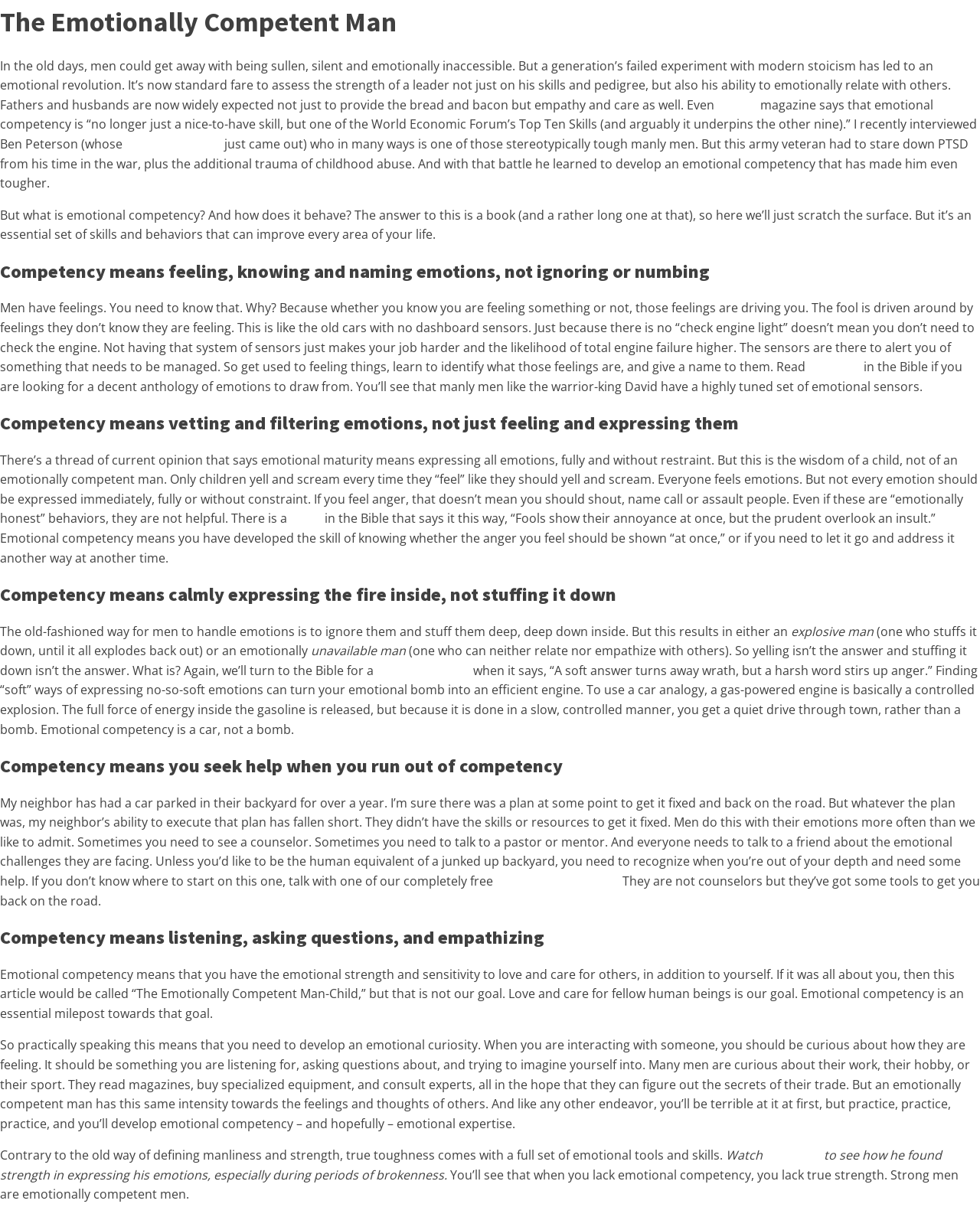What is the alternative to yelling or stuffing emotions?
Please answer using one word or phrase, based on the screenshot.

Calmly expressing emotions